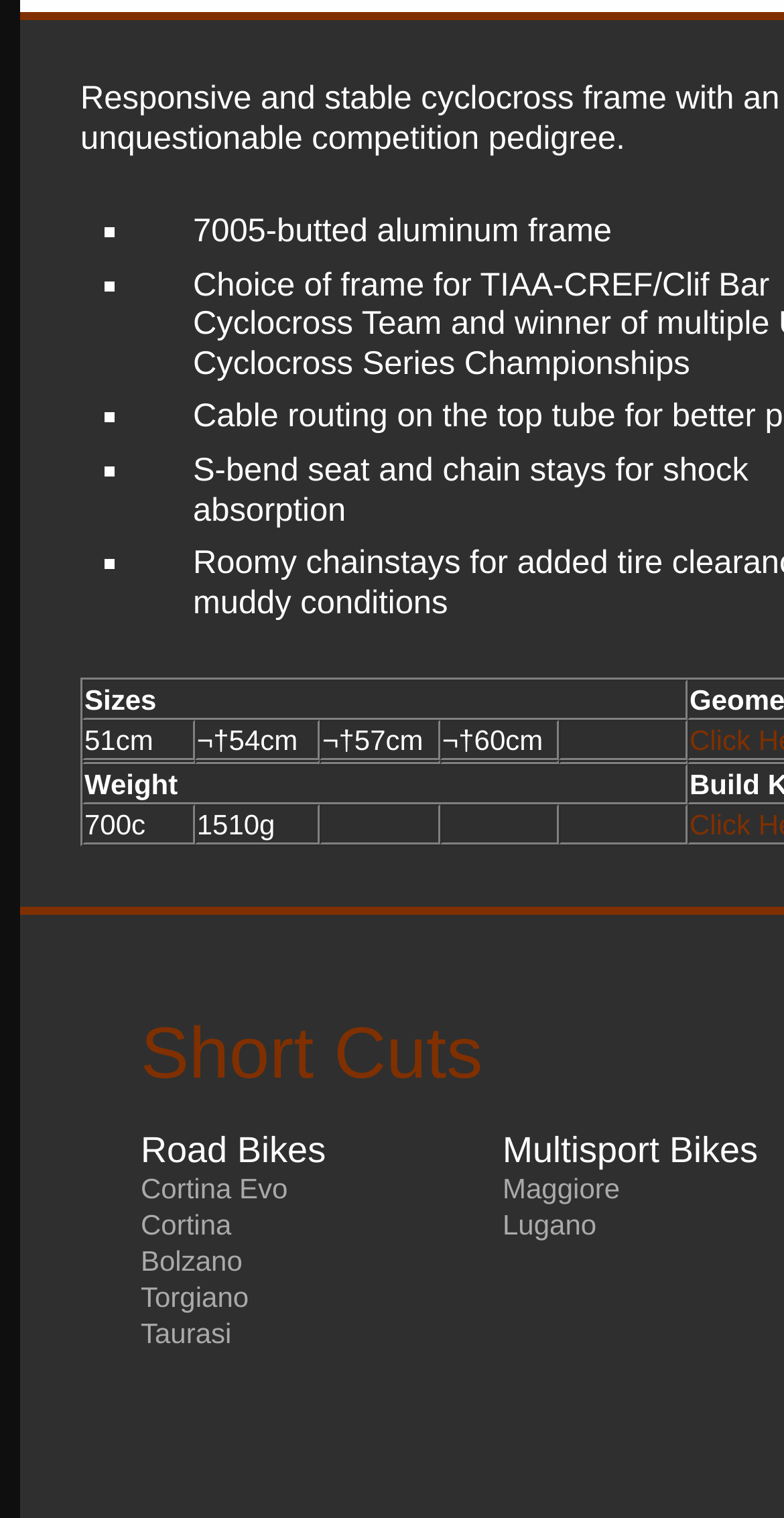Identify the bounding box coordinates of the clickable region to carry out the given instruction: "View Cortina Evo details".

[0.179, 0.772, 0.367, 0.794]